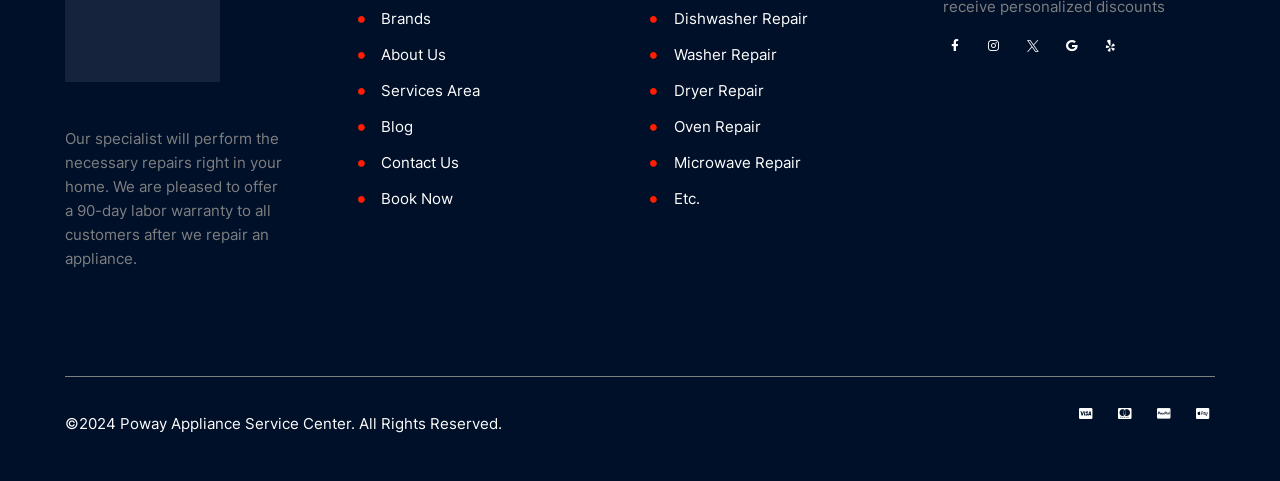Extract the bounding box coordinates of the UI element described: "Cc-apple-pay". Provide the coordinates in the format [left, top, right, bottom] with values ranging from 0 to 1.

[0.93, 0.836, 0.949, 0.886]